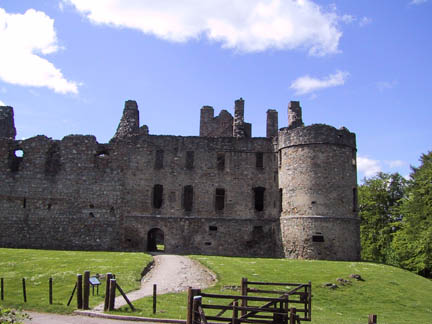Describe the image in great detail, covering all key points.

The image showcases the majestic ruins of Balvenie Castle, a historical structure that has withstood the test of time. Located in Scotland, this castle's remnants reveal its architectural grandeur, featuring a stone façade adorned with weathered battlements and circular towers. Surrounding the ruins is a lush green landscape, enhancing the castle’s picturesque setting. The pathway leading to the entrance suggests accessibility, inviting visitors to explore its rich history. Balvenie Castle holds a significant place in Scottish heritage, having been constructed in the 13th century and associated with notable figures like Robert the Bruce and John Stewart, 4th Earl of Atholl. This image not only captures the beauty of the castle but also serves as a reminder of its storied past and the legends it harbors.